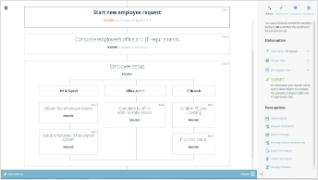Given the content of the image, can you provide a detailed answer to the question?
What type of information is required in the sections?

The sections are structured to gather essential information about the new employee, specifically centered around their office IT requirements, which includes fields labeled for tasks corresponding to IT setups.